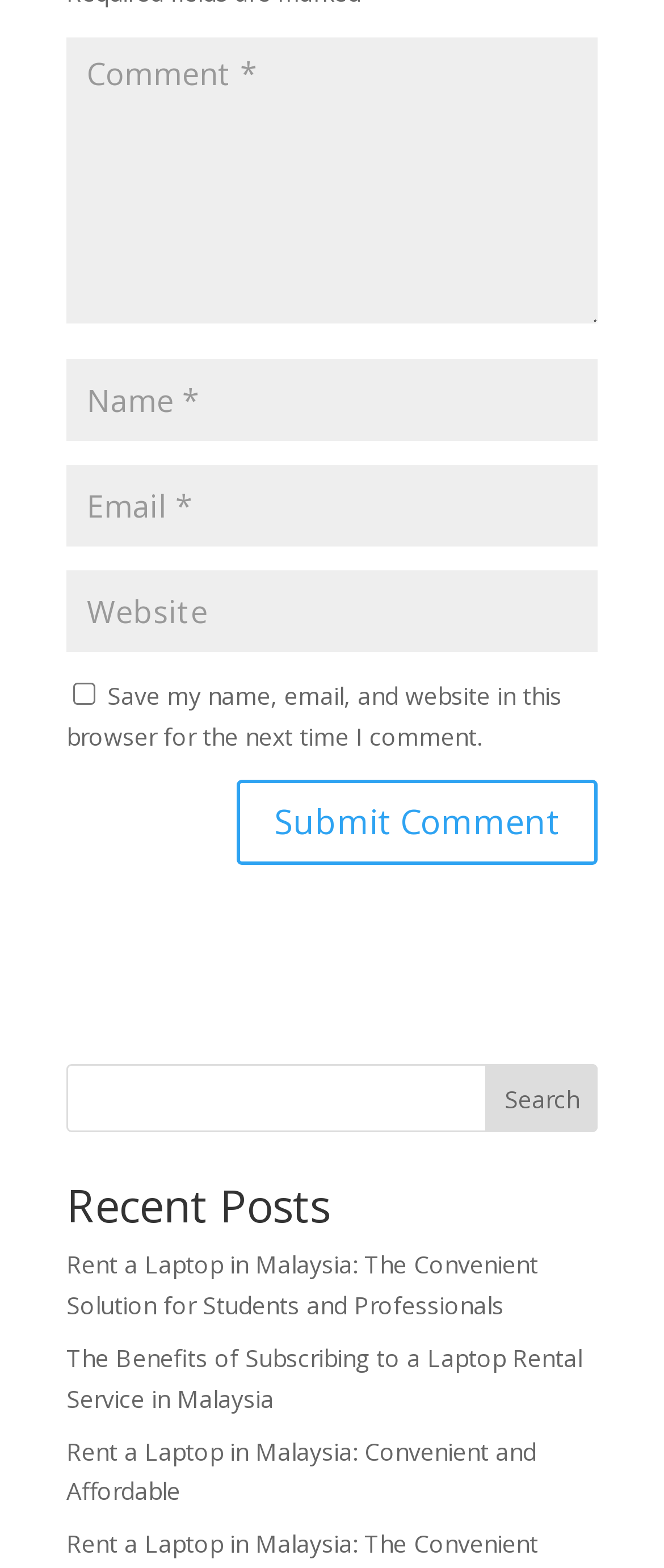Locate the bounding box coordinates of the element you need to click to accomplish the task described by this instruction: "Submit a comment".

[0.356, 0.498, 0.9, 0.552]